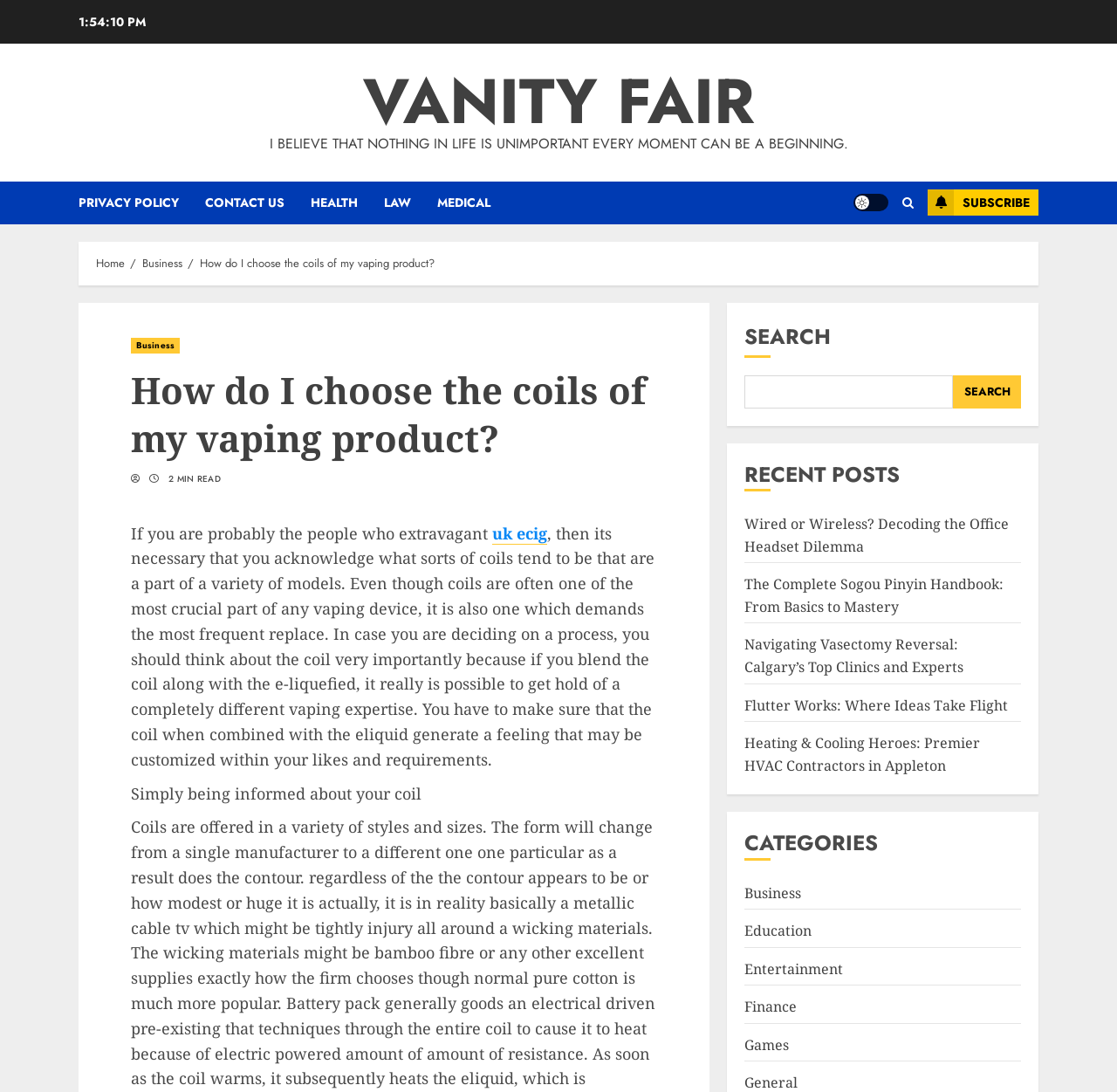What is the category of the article 'Wired or Wireless? Decoding the Office Headset Dilemma'?
Please answer the question with as much detail and depth as you can.

The category of the article 'Wired or Wireless? Decoding the Office Headset Dilemma' can be inferred from the 'RECENT POSTS' section, where it is listed alongside other articles. Since the article is related to office headsets, it is likely categorized under 'Business'.